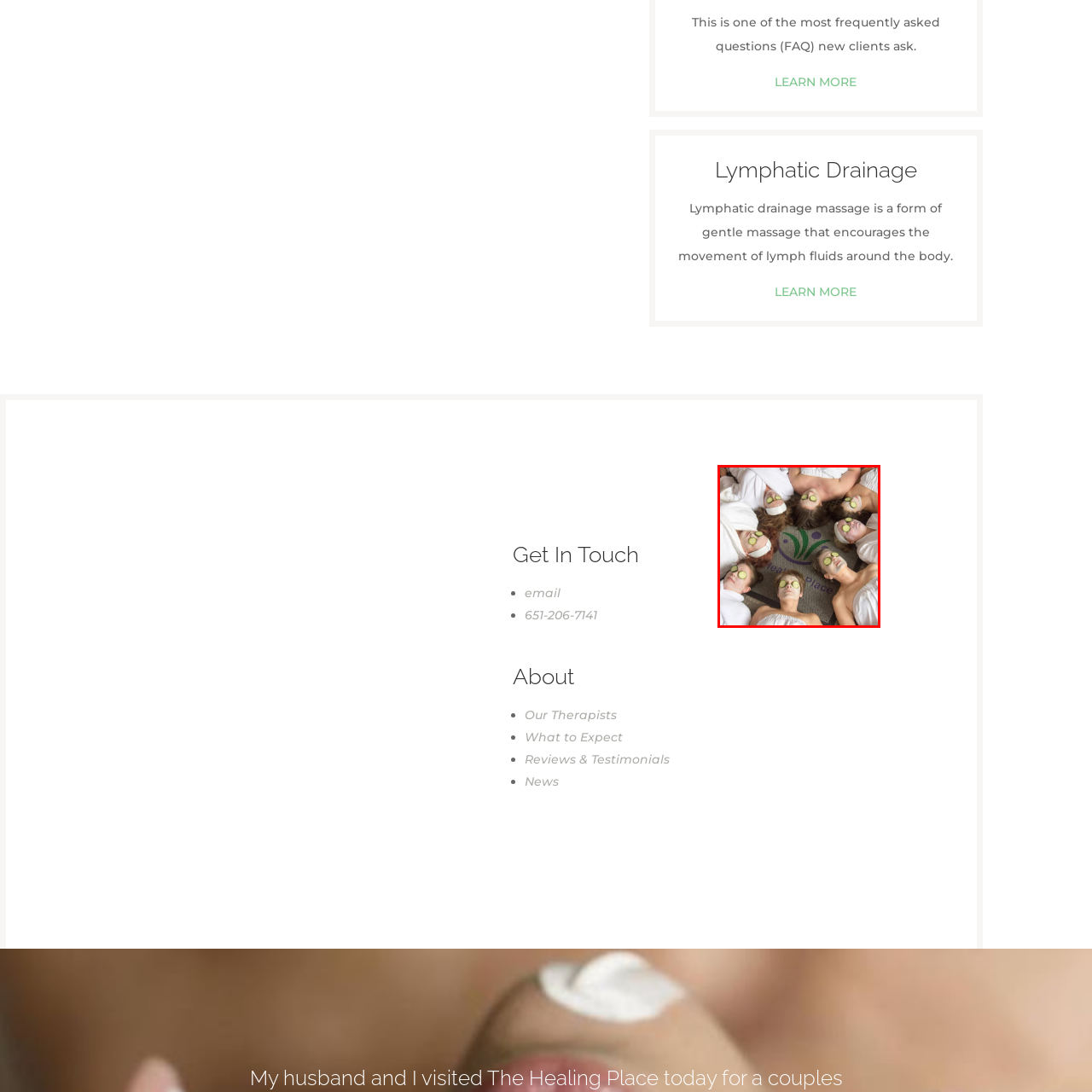Offer a detailed explanation of the scene within the red bounding box.

The image features a relaxing spa scene with a group of women lying on the floor in a circular arrangement. Each woman is wearing a white robe and has cucumber slices resting over their eyes, enhancing a serene atmosphere. Their faces are treated with light-colored masks, indicative of a pampering experience. The background shows a mat or rug with a logo, perhaps representing a wellness center or spa, hinting at the focus on relaxation and self-care. This visual captures a moment of tranquility, emphasizing themes of wellness and rejuvenation typical of lymphatic drainage treatments and massage therapies.